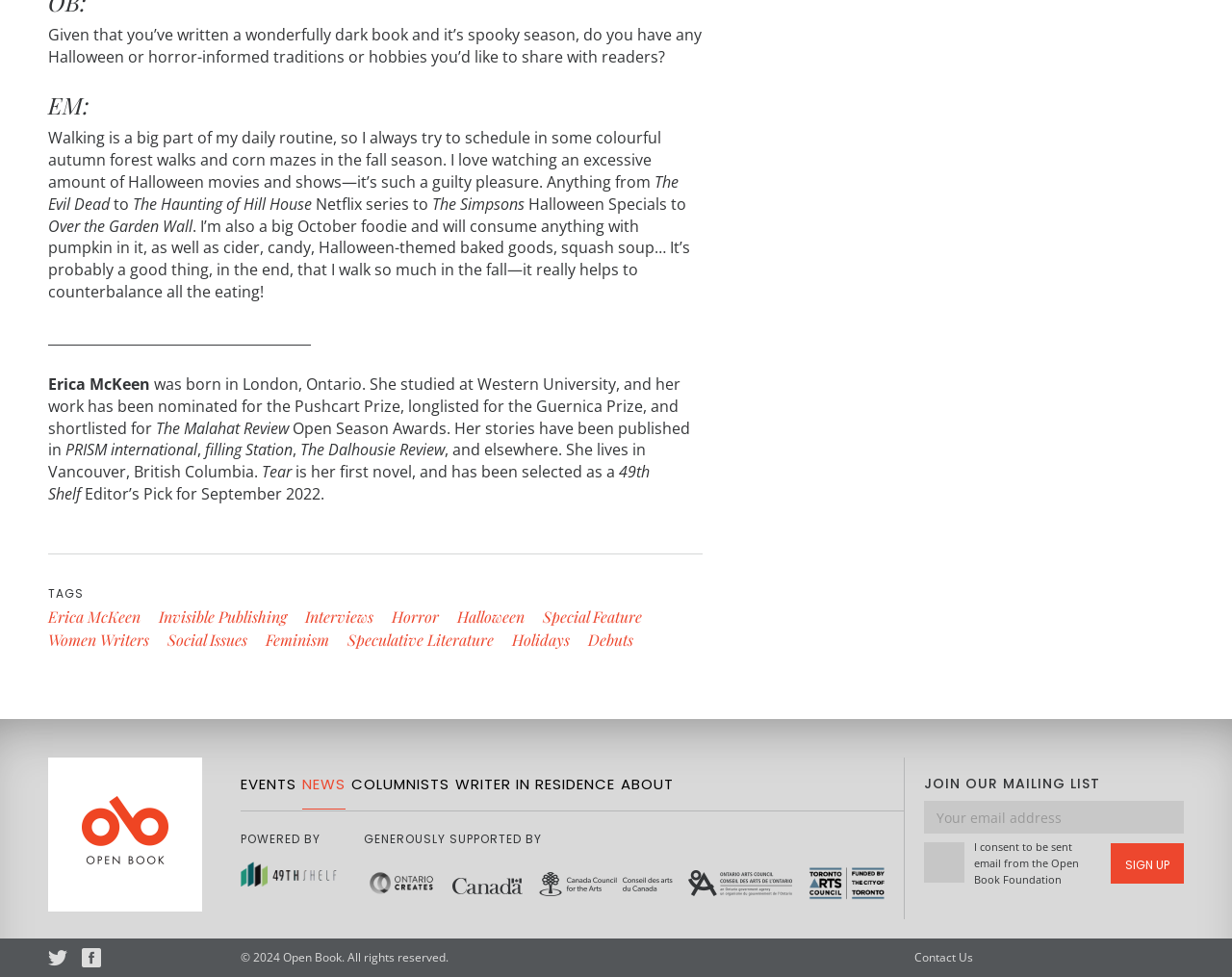Using the format (top-left x, top-left y, bottom-right x, bottom-right y), and given the element description, identify the bounding box coordinates within the screenshot: Horror

[0.318, 0.621, 0.356, 0.641]